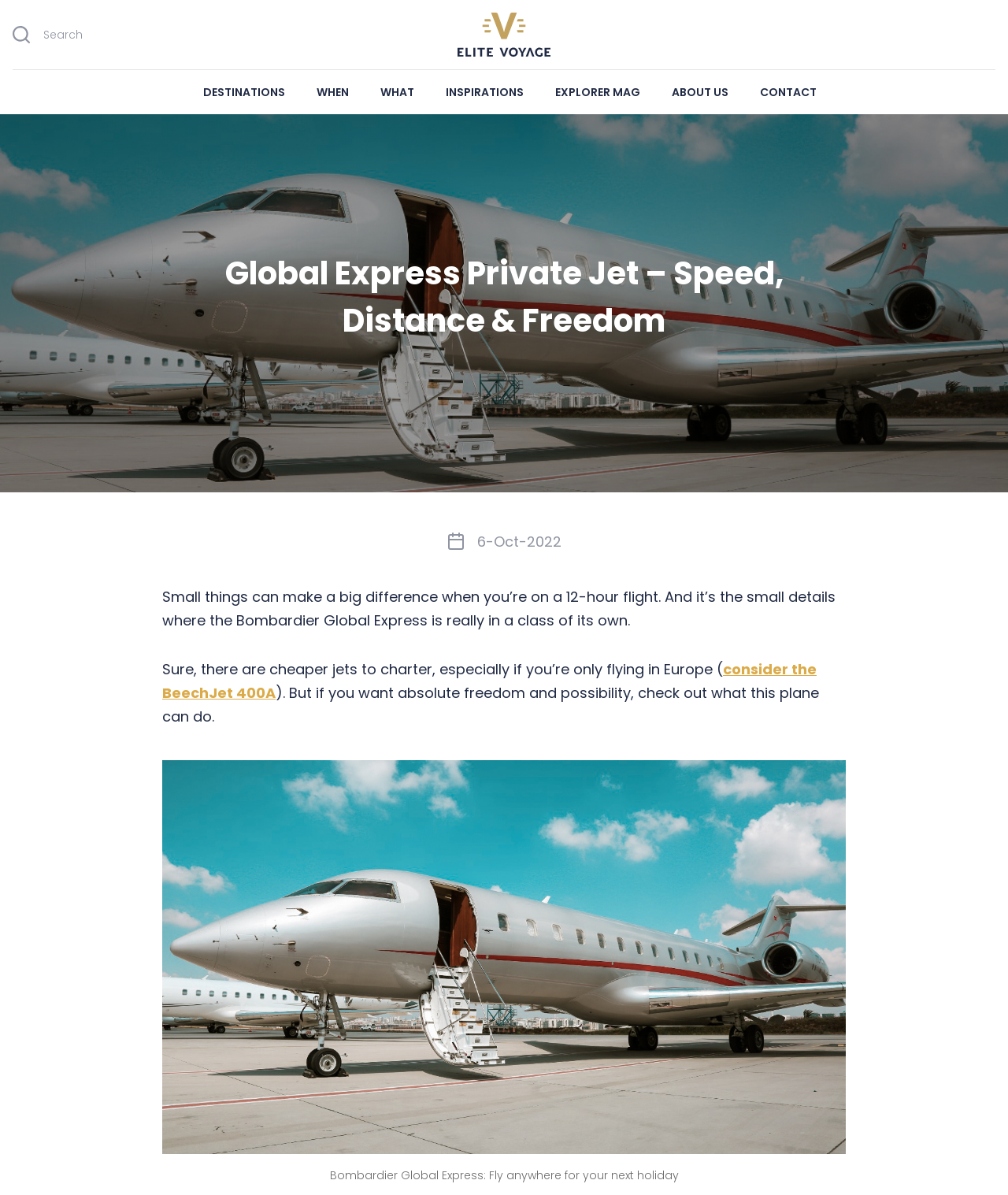Please determine the primary heading and provide its text.

Global Express Private Jet – Speed, Distance & Freedom